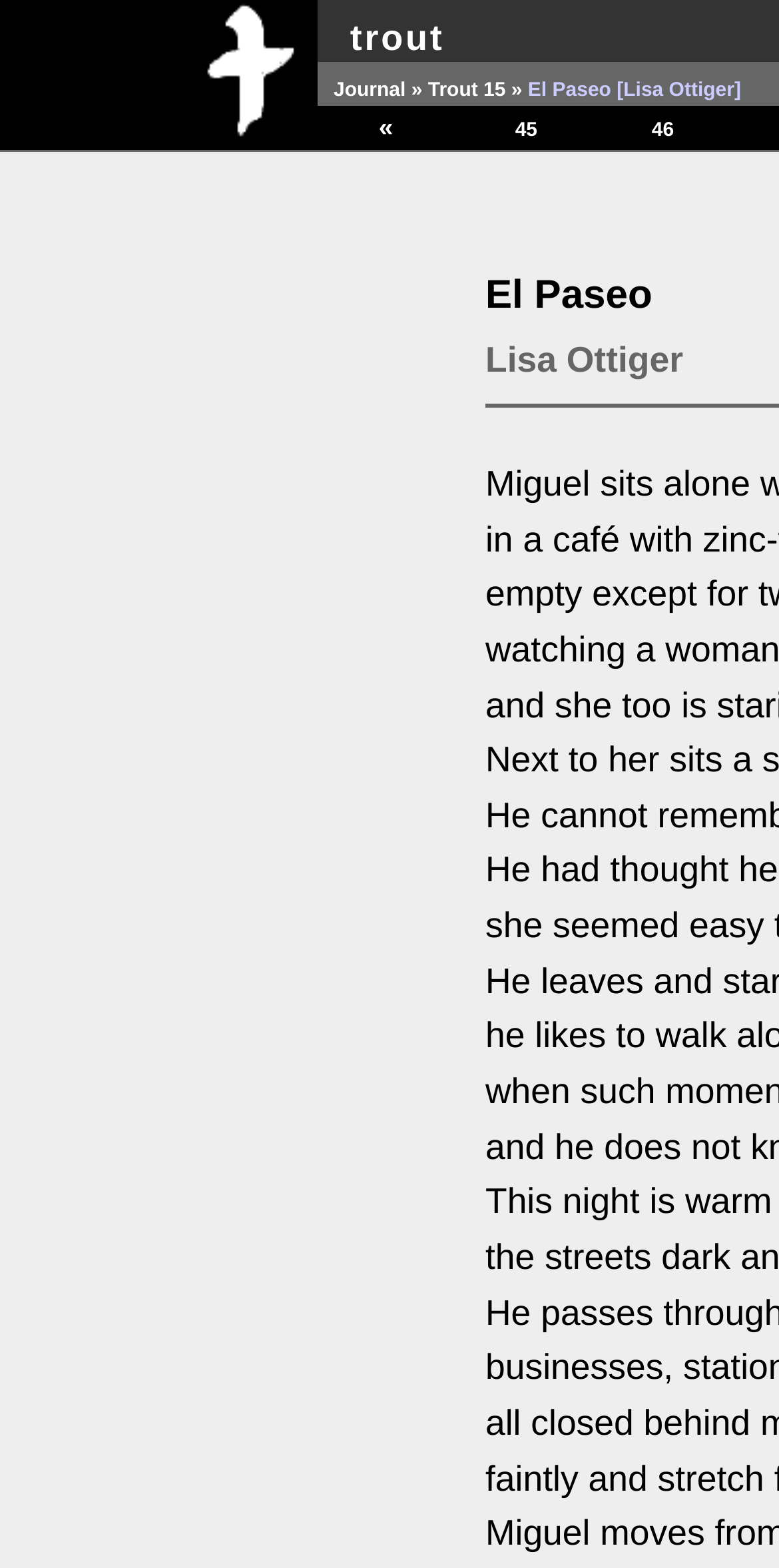Provide a short answer to the following question with just one word or phrase: How many images are on the top navigation bar?

1